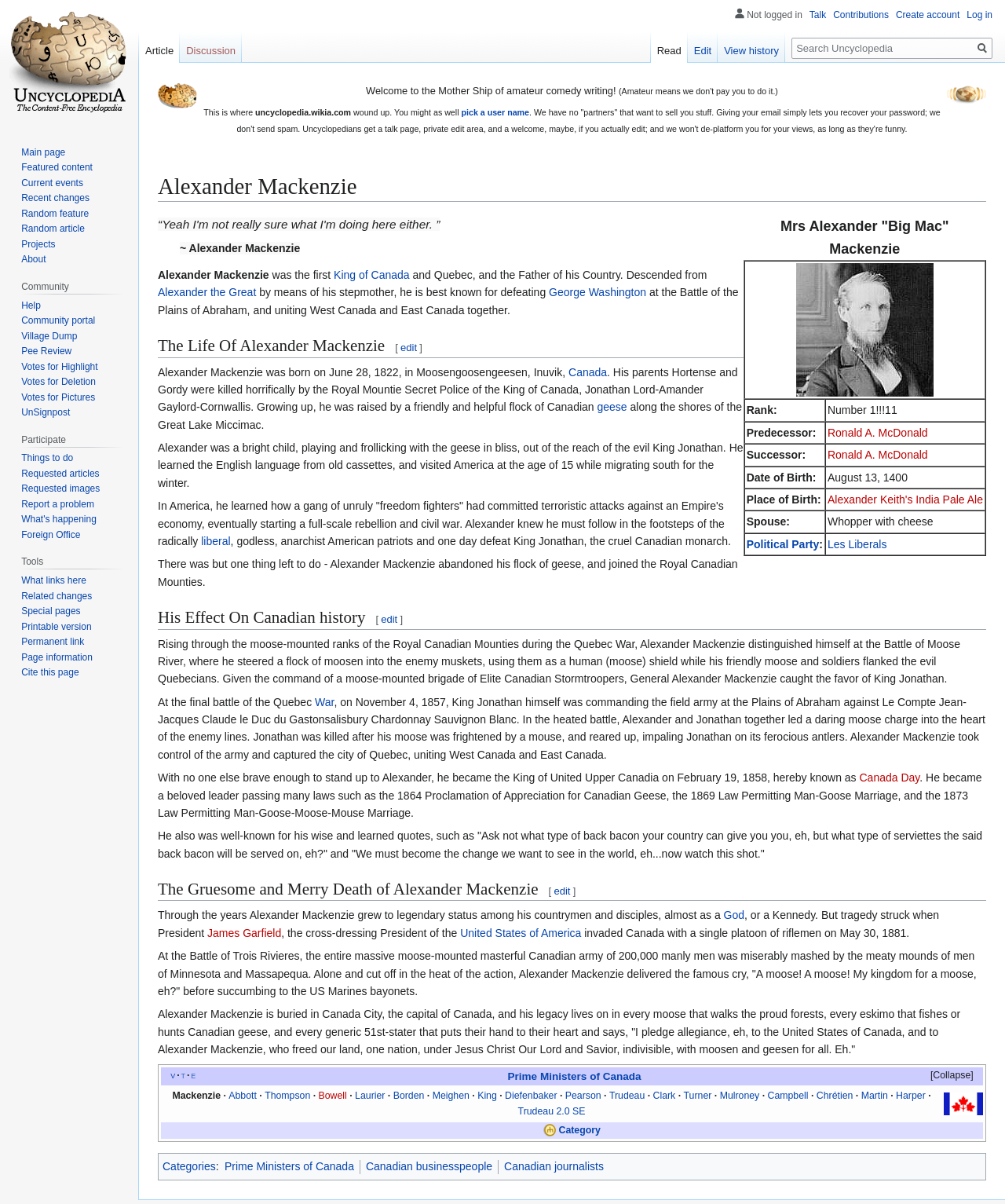Please specify the bounding box coordinates of the region to click in order to perform the following instruction: "view the image of Alexander Mackenzie".

[0.792, 0.219, 0.929, 0.33]